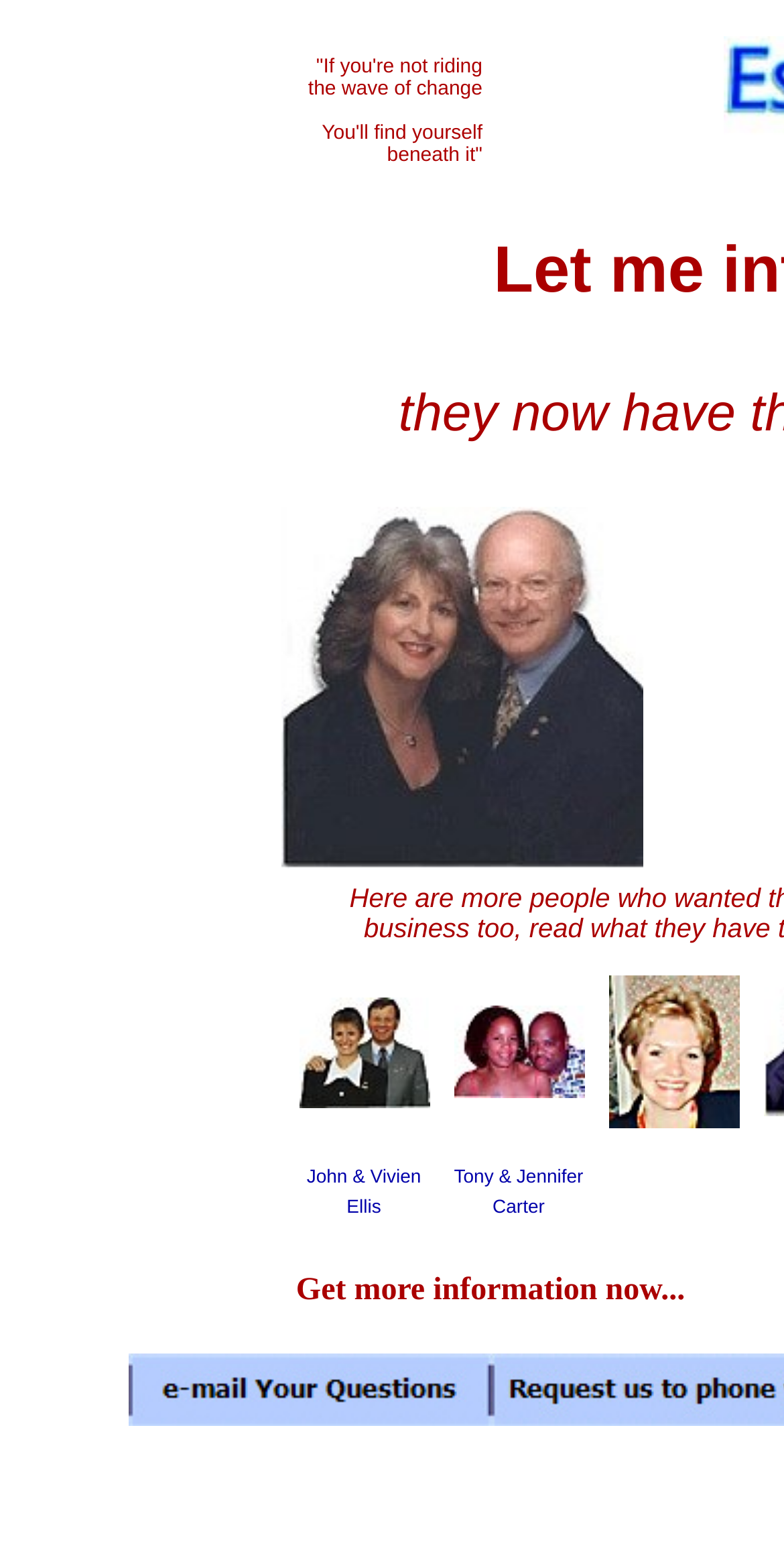What is the relationship between Paul Scarlett and Tricia Payne?
Look at the image and respond with a one-word or short-phrase answer.

They are providing a testimonial